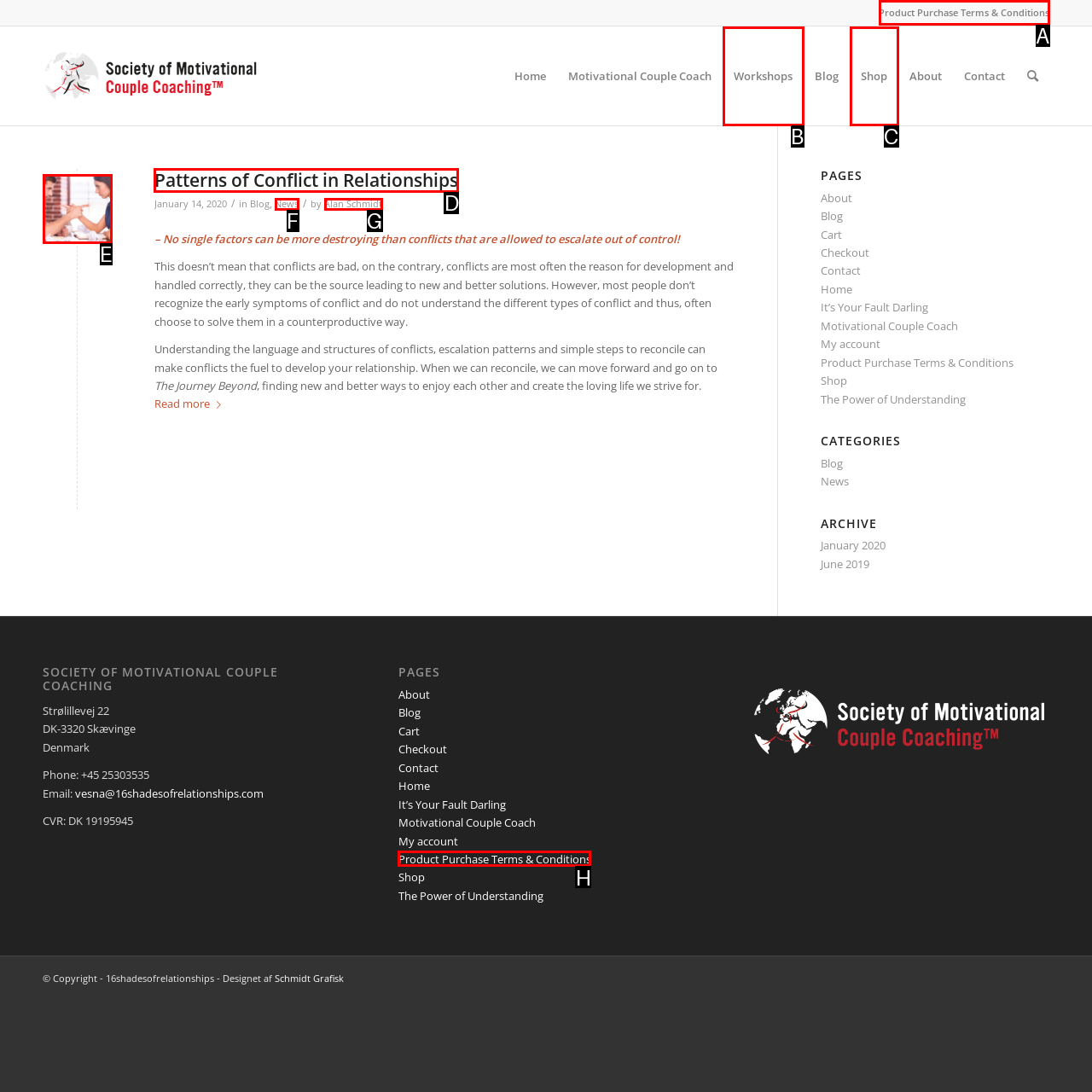Identify the correct UI element to click to achieve the task: Search for something.
Answer with the letter of the appropriate option from the choices given.

None